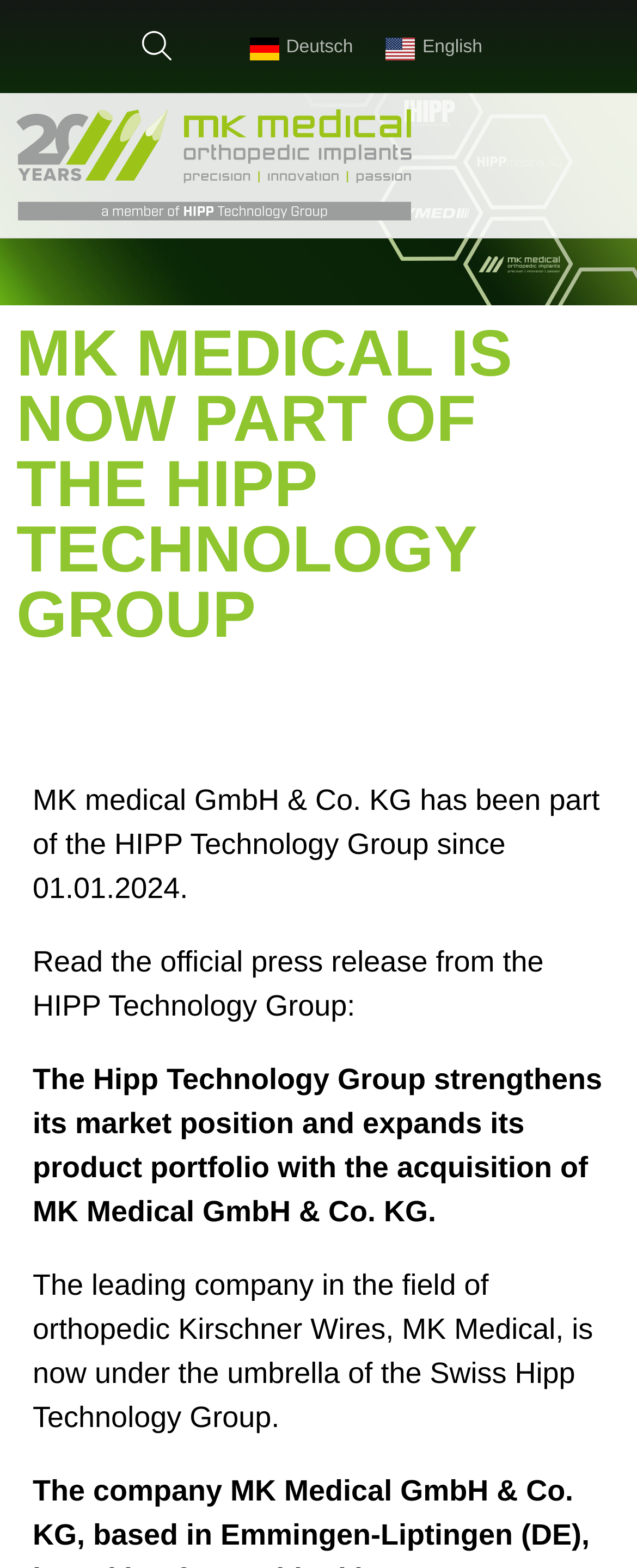Refer to the image and offer a detailed explanation in response to the question: What language options are available?

I found two language options on the webpage, which are 'Deutsch' and 'English', indicated by the links with these text labels.